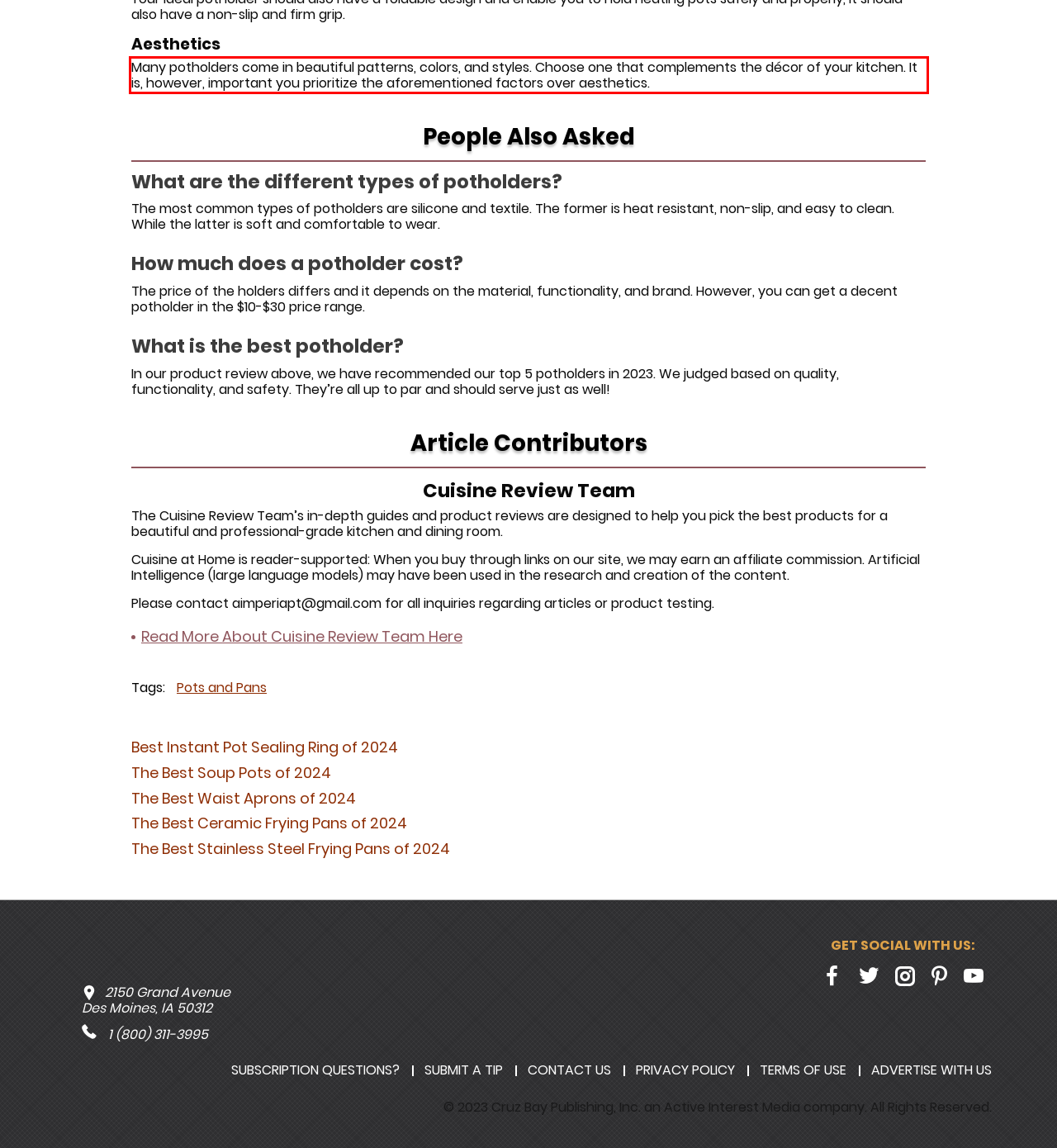Identify the text inside the red bounding box in the provided webpage screenshot and transcribe it.

Many potholders come in beautiful patterns, colors, and styles. Choose one that complements the décor of your kitchen. It is, however, important you prioritize the aforementioned factors over aesthetics.